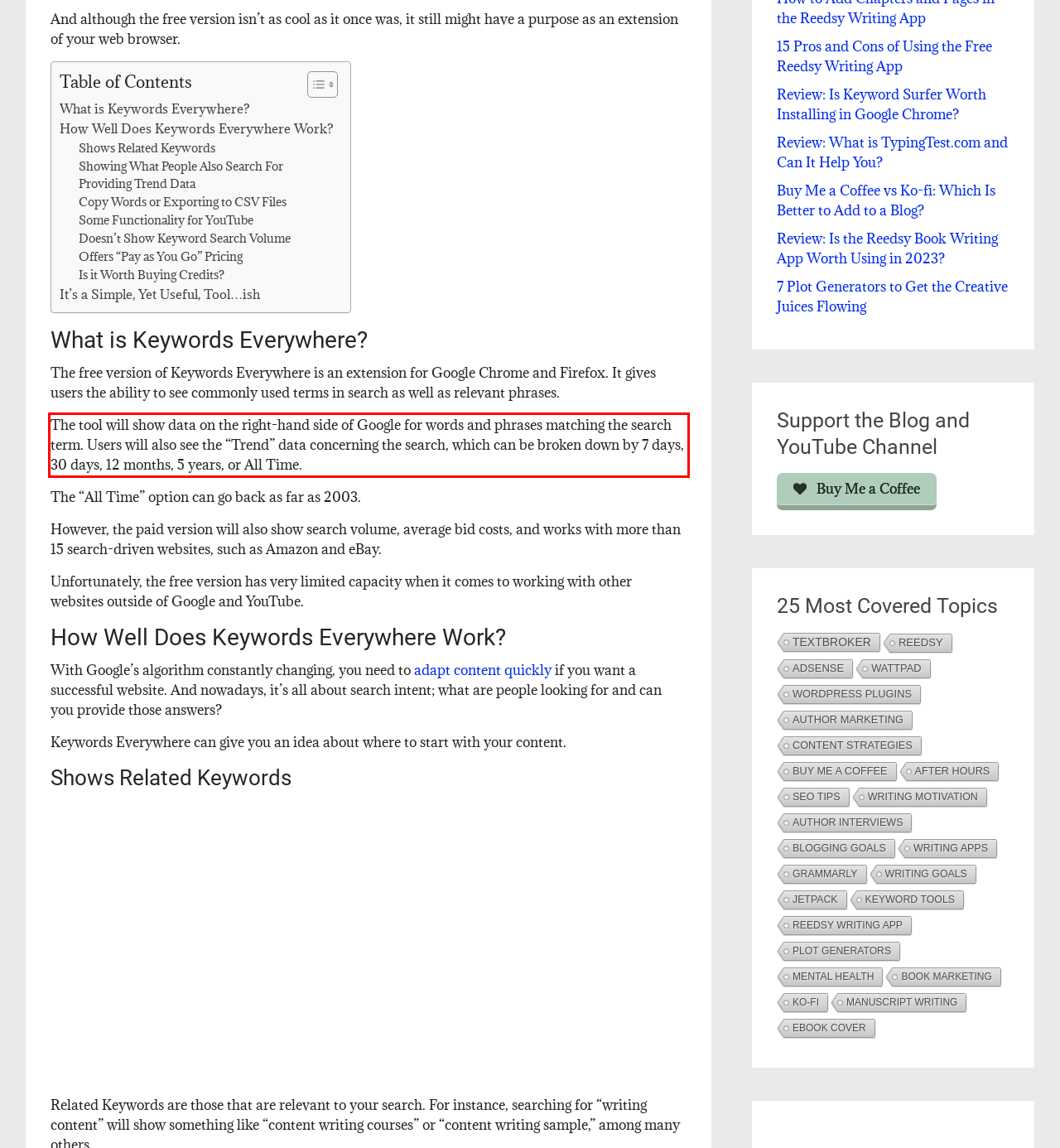Please perform OCR on the text within the red rectangle in the webpage screenshot and return the text content.

The tool will show data on the right-hand side of Google for words and phrases matching the search term. Users will also see the “Trend” data concerning the search, which can be broken down by 7 days, 30 days, 12 months, 5 years, or All Time.